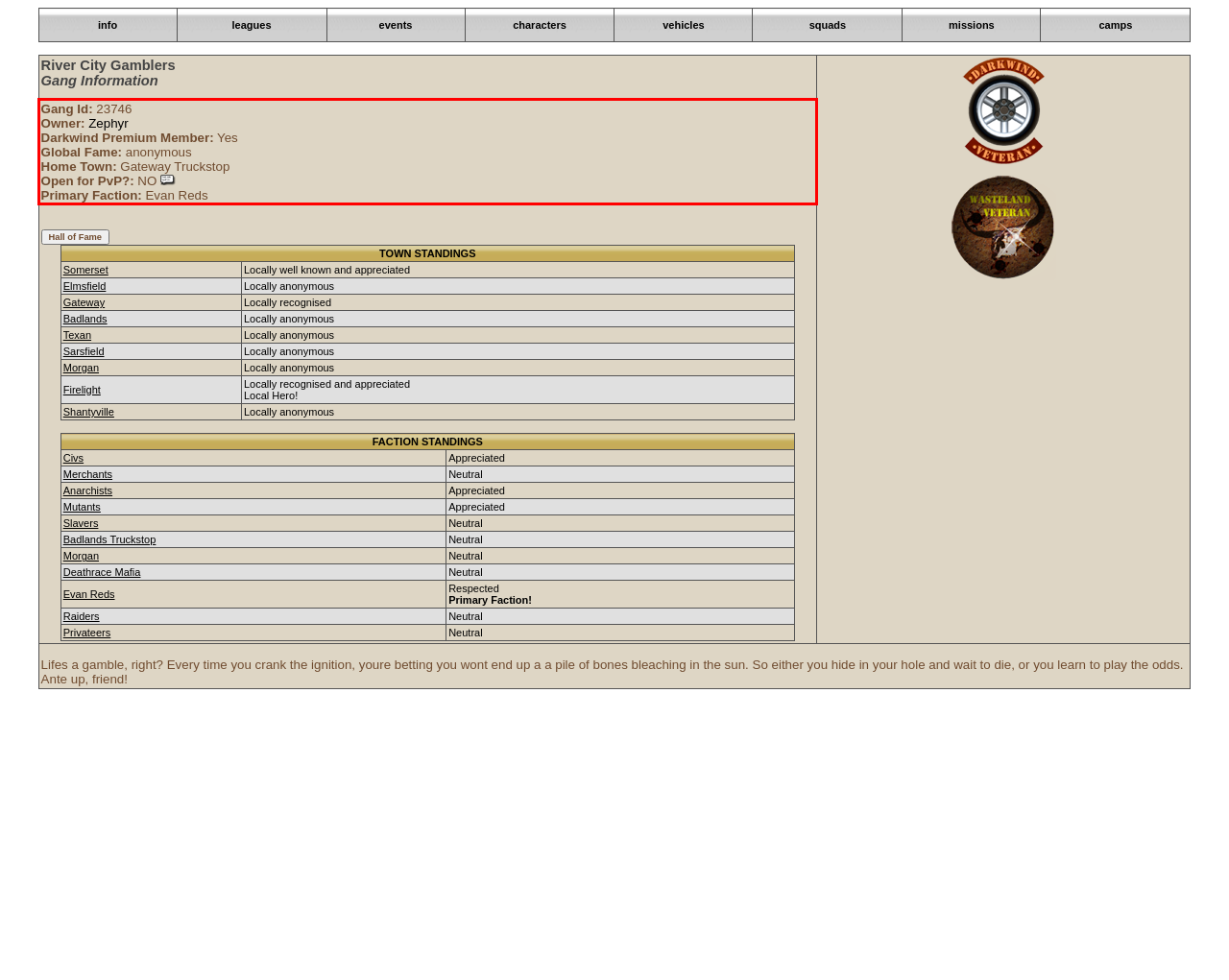Identify the text inside the red bounding box on the provided webpage screenshot by performing OCR.

Gang Id: 23746 Owner: Zephyr Darkwind Premium Member: Yes Global Fame: anonymous Home Town: Gateway Truckstop Open for PvP?: NO Primary Faction: Evan Reds